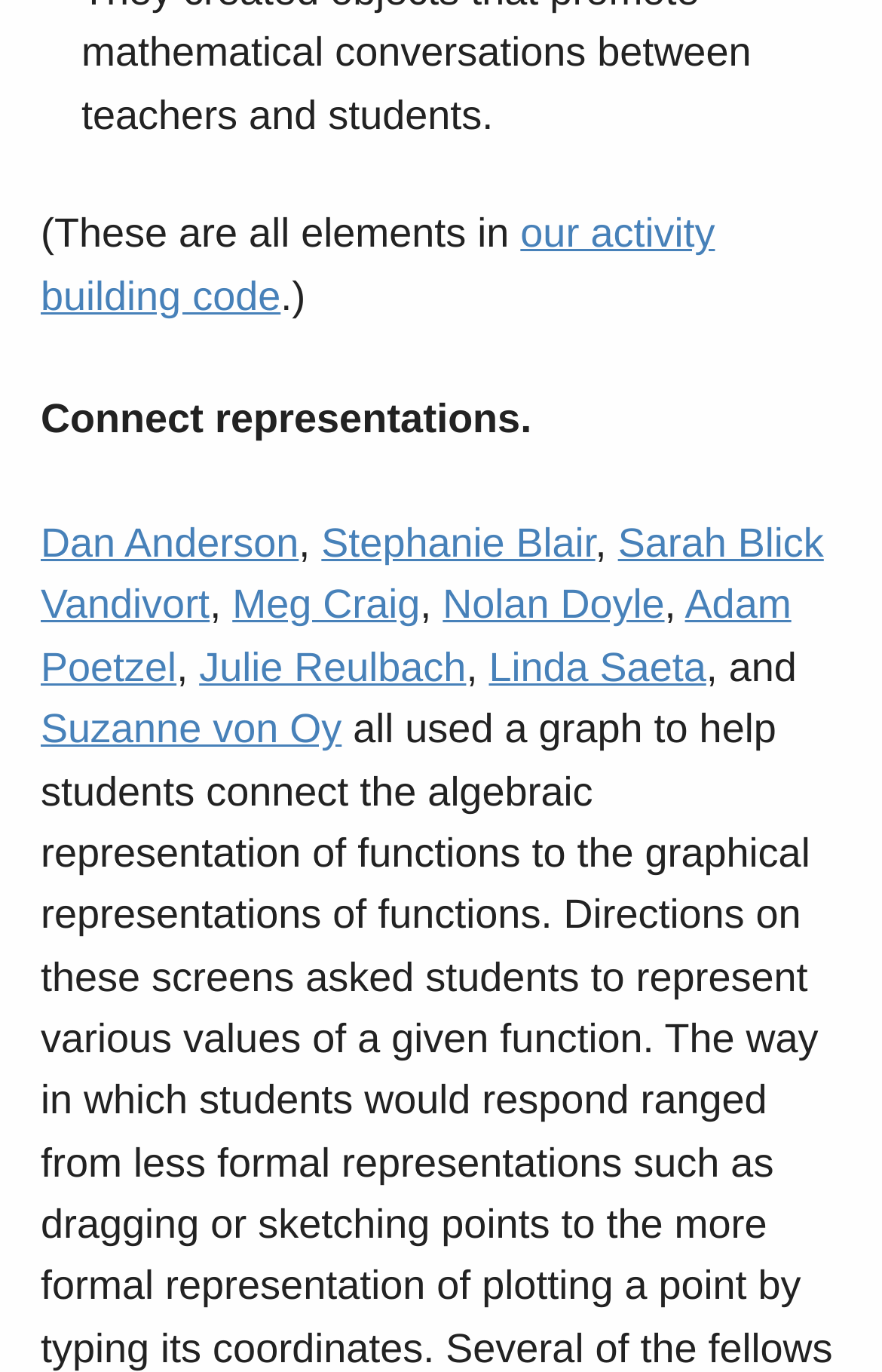Using the information shown in the image, answer the question with as much detail as possible: What is the format of the text on the webpage?

The text on the webpage is presented in a sentence and list format. The first sentence introduces the activity building code, and then a list of names follows, which are likely contributors to the code. This format suggests that the webpage is providing information about the code and its contributors.